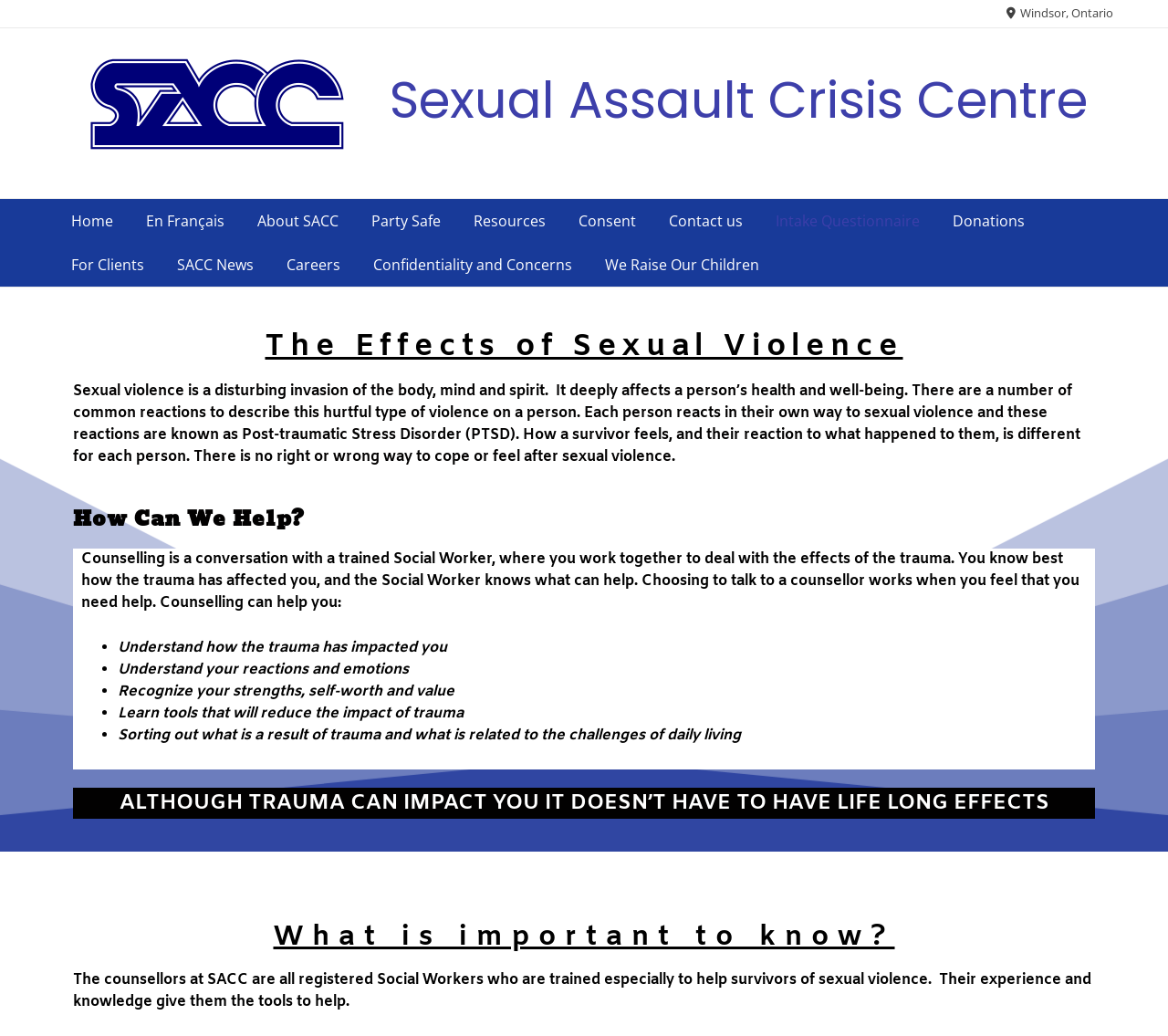What is PTSD according to the webpage?
Refer to the image and provide a one-word or short phrase answer.

Post-traumatic Stress Disorder